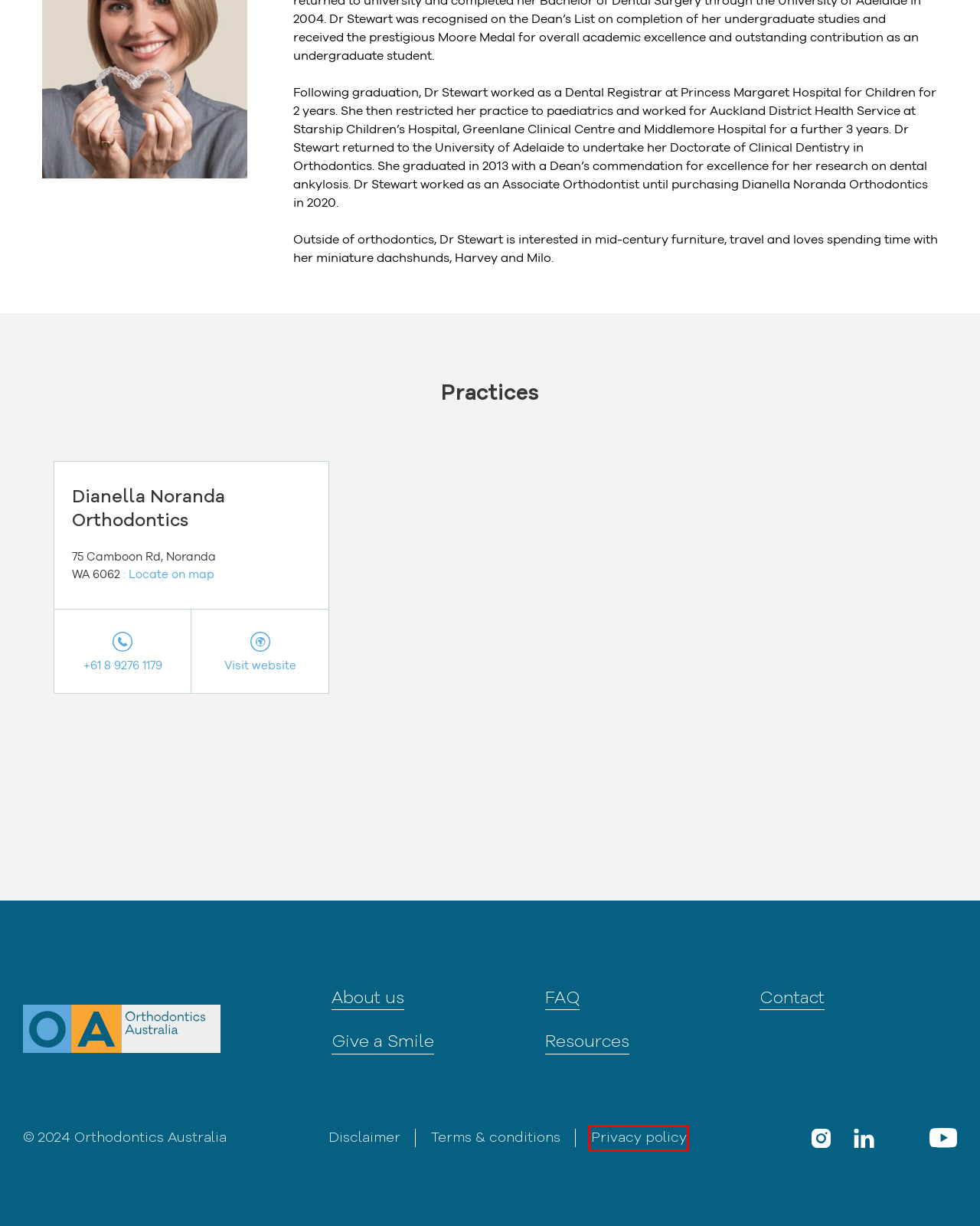Given a screenshot of a webpage with a red bounding box highlighting a UI element, determine which webpage description best matches the new webpage that appears after clicking the highlighted element. Here are the candidates:
A. Orthodontics Australia | All You Need To Know About Orthodontics
B. Orthodontics Australia | Give a Smile™ Program in Australia
C. Orthodontics Australia | Useful Resources: FAQ and Downloadable eBooks
D. Practice Dianella Noranda Orthodontics, Noranda, WA
E. Orthodontics Australia | Privacy policy
F. Orthodontics Australia | Terms & conditions
G. Orthodontics Australia | About Orthodontics Australia and the ASO
H. Orthodontics Australia | Disclaimer

E